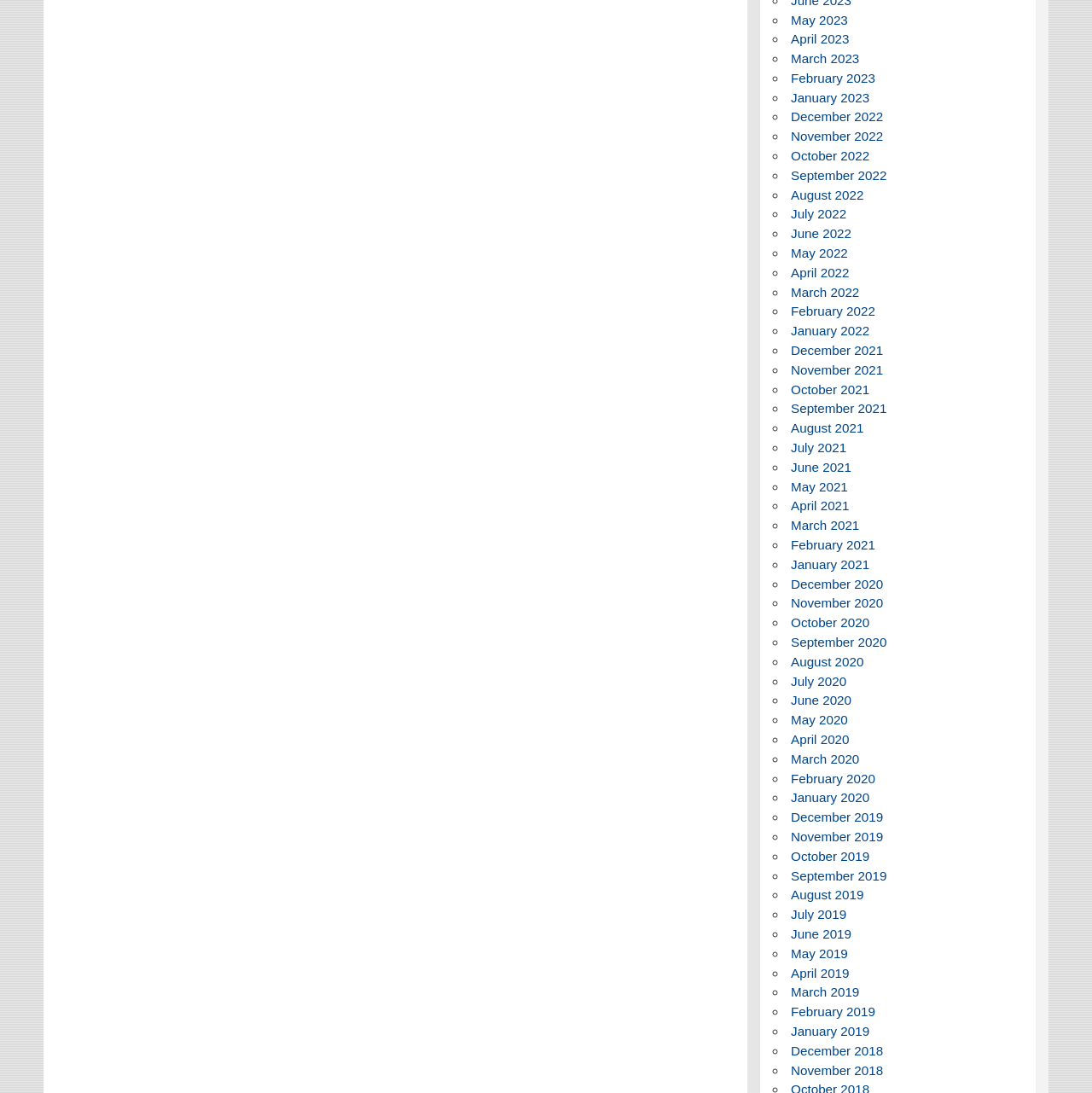Are the months listed in alphabetical order?
Based on the image, answer the question with a single word or brief phrase.

No